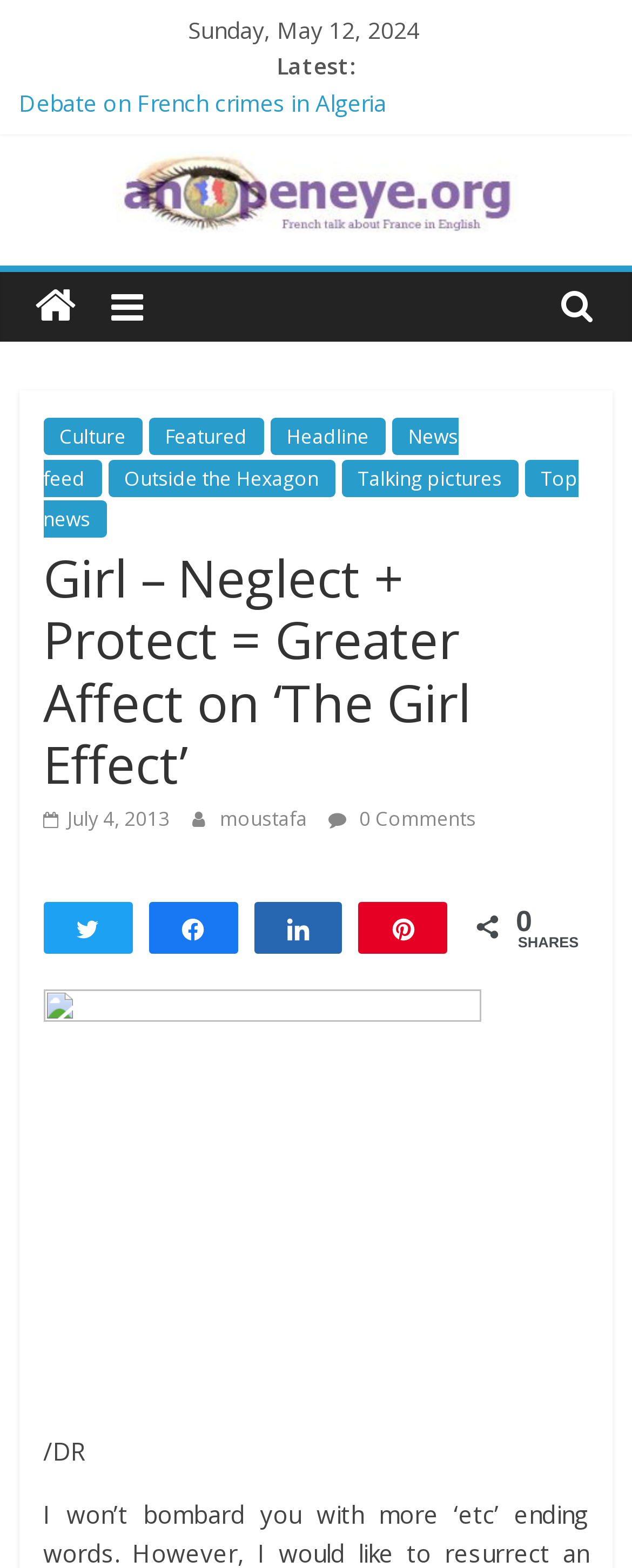Determine the bounding box coordinates for the area you should click to complete the following instruction: "Read 'Girl – Neglect + Protect = Greater Affect on ‘The Girl Effect’'".

[0.068, 0.344, 0.932, 0.508]